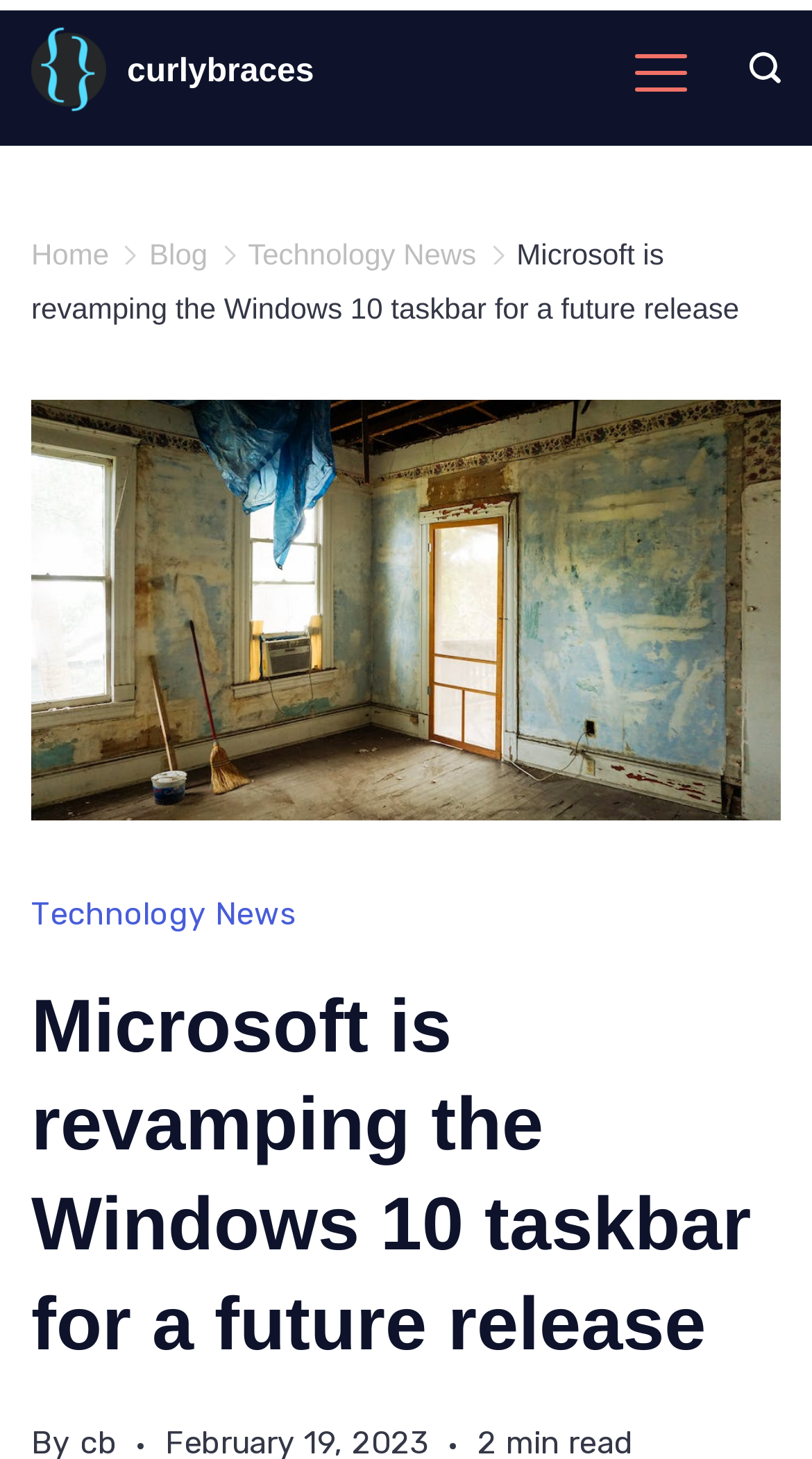How many links are there in the top navigation menu?
Based on the screenshot, respond with a single word or phrase.

4